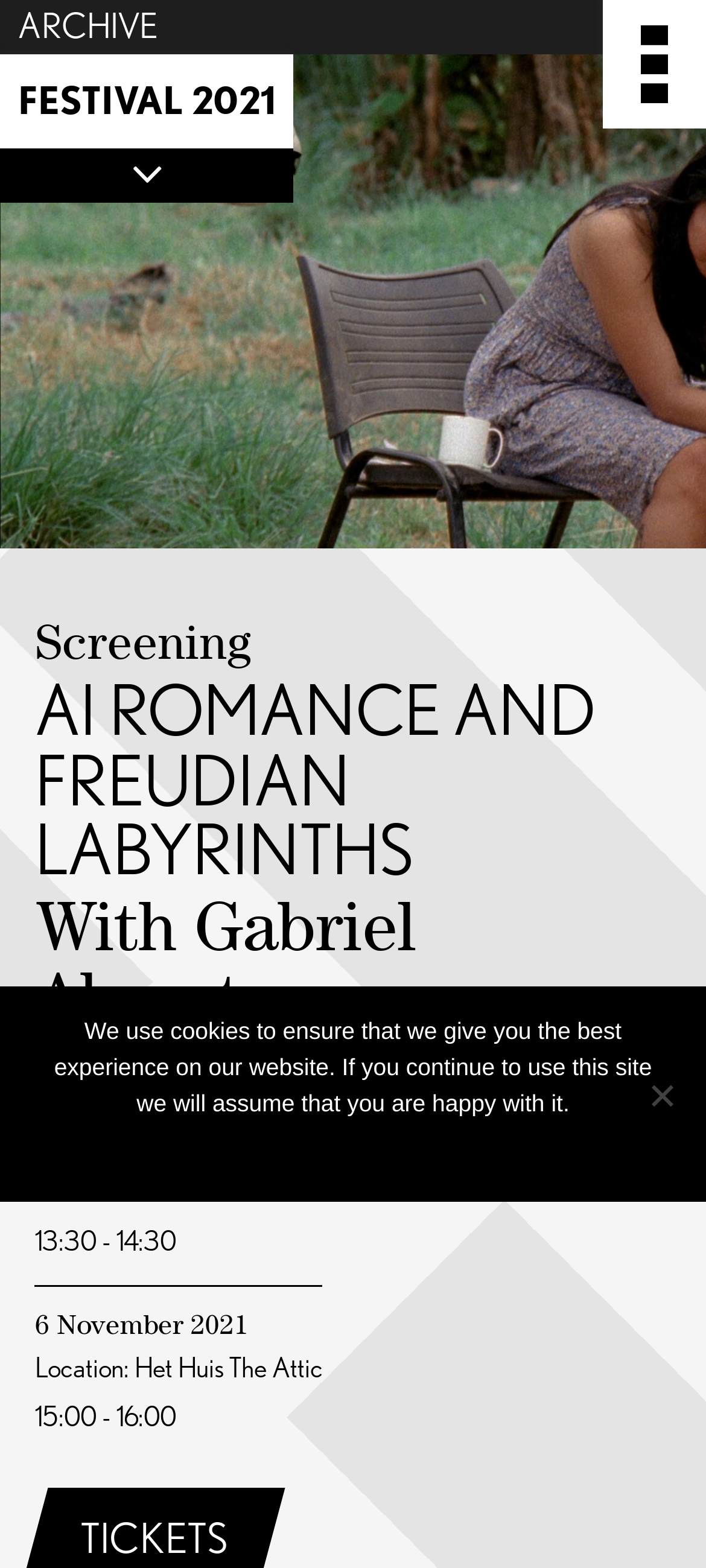Elaborate on the different components and information displayed on the webpage.

The webpage appears to be an event or festival page, specifically focused on a screening event titled "AI Romance and Freudian Labyrinths" with Gabriel Abrantes. 

At the top of the page, there is a link on the right side, and a heading "ARCHIVE" on the left side. Below the "ARCHIVE" heading, there is a heading "FESTIVAL 2021" on the left side, accompanied by a link with the same text. To the right of the "FESTIVAL 2021" heading, there is an icon represented by "\uf107". 

The main content of the page is divided into sections, with the title "AI ROMANCE AND FREUDIAN LABYRINTHS" and a subtitle "With Gabriel Abrantes" in the middle of the page. Below the title, there are two sections, each containing information about a screening event. The first section includes the text "Screening", the date "5 November 2021", the location "Het Huis The Attic", and the time "13:30 - 14:30". The second section has the same format, with the date "6 November 2021" and the time "15:00 - 16:00". 

At the bottom of the page, there is a cookie notice dialog with a message explaining the use of cookies on the website. The dialog includes a link and a "No" button.